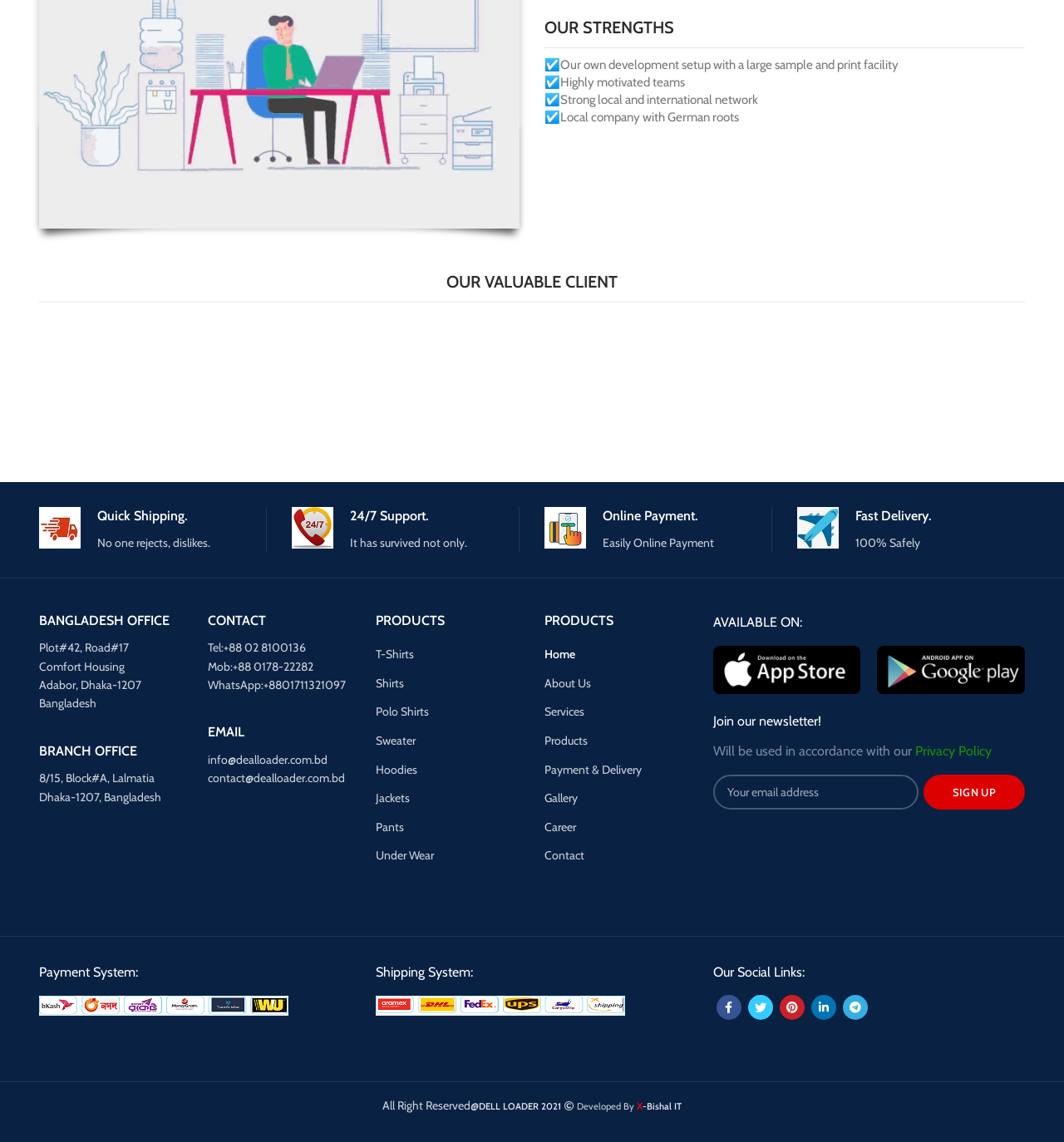What is the company's office location?
Use the image to answer the question with a single word or phrase.

Bangladesh